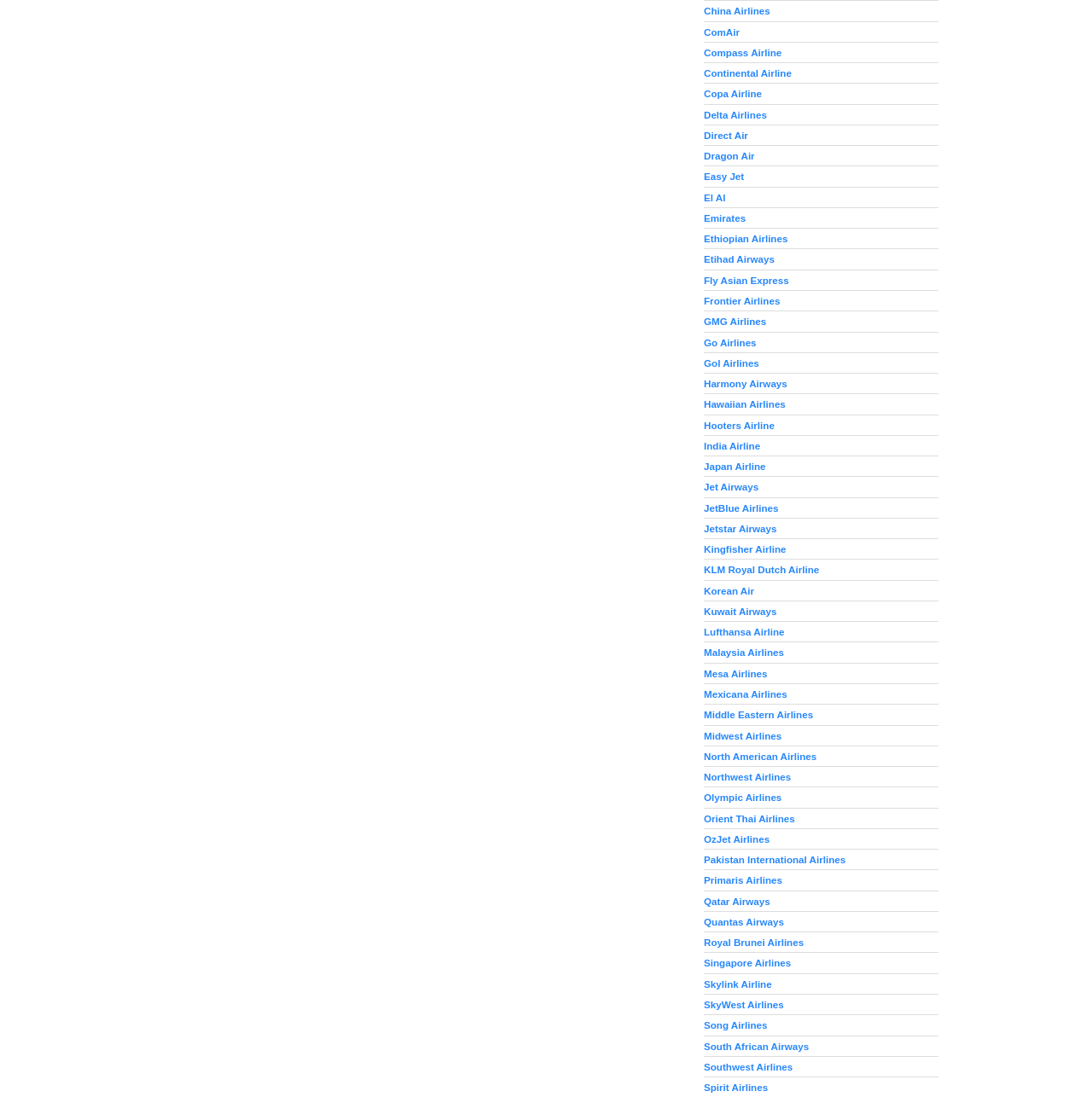Extract the bounding box coordinates of the UI element described by: "North American Airlines". The coordinates should include four float numbers ranging from 0 to 1, e.g., [left, top, right, bottom].

[0.645, 0.684, 0.748, 0.694]